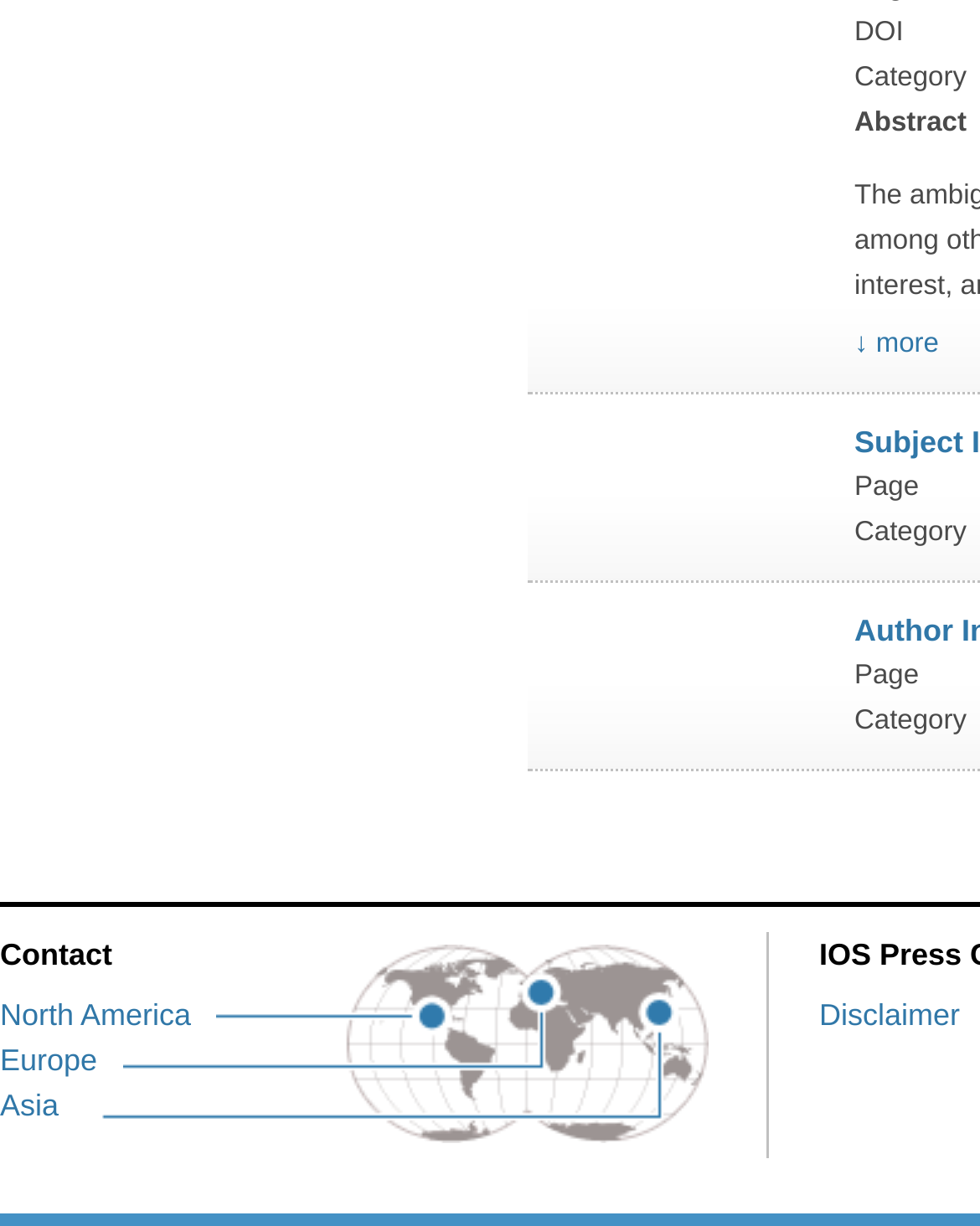Determine the bounding box coordinates for the UI element matching this description: "North America".

[0.0, 0.814, 0.221, 0.842]